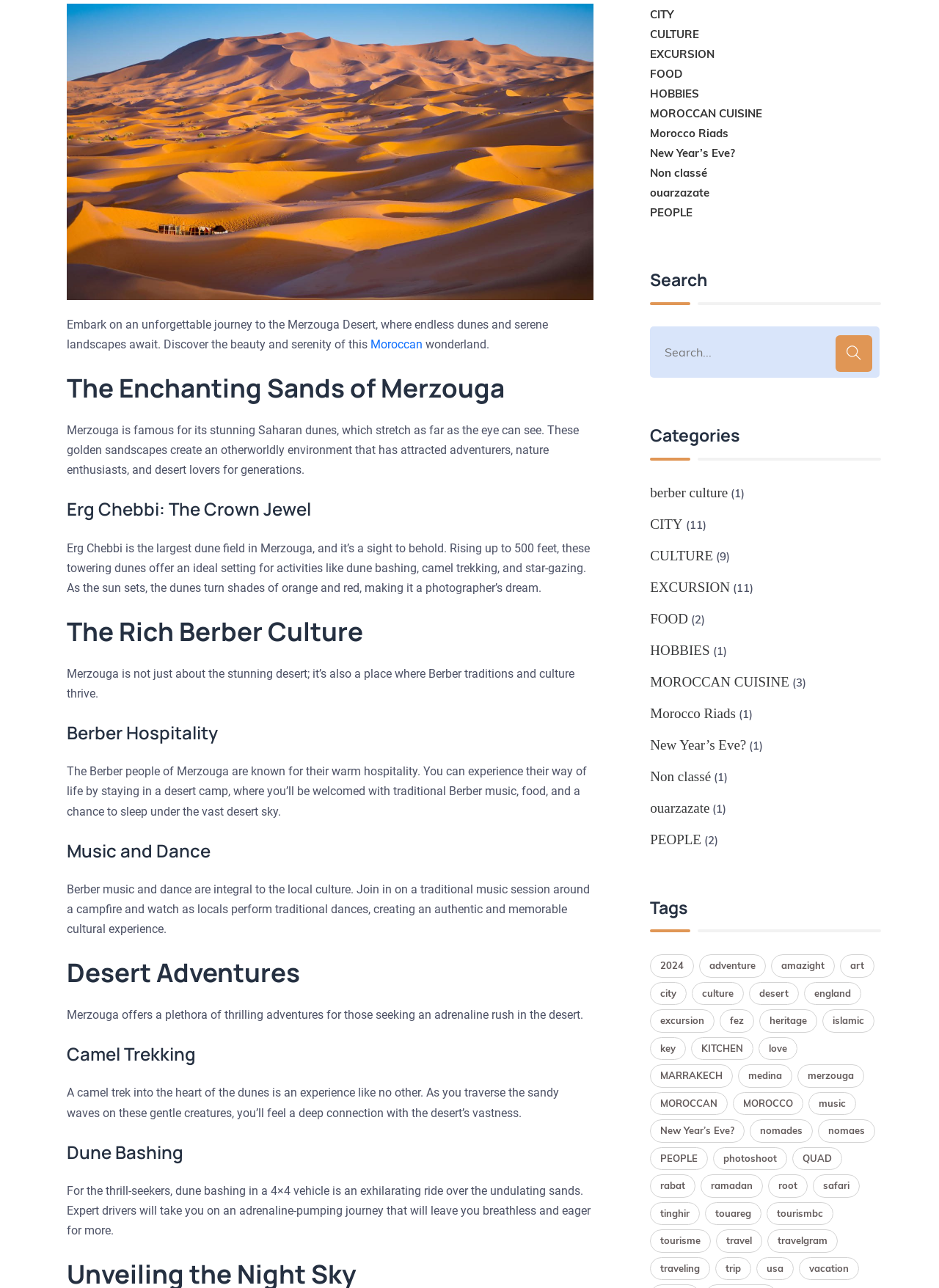Specify the bounding box coordinates of the element's region that should be clicked to achieve the following instruction: "Read about Berber culture". The bounding box coordinates consist of four float numbers between 0 and 1, in the format [left, top, right, bottom].

[0.692, 0.374, 0.775, 0.391]